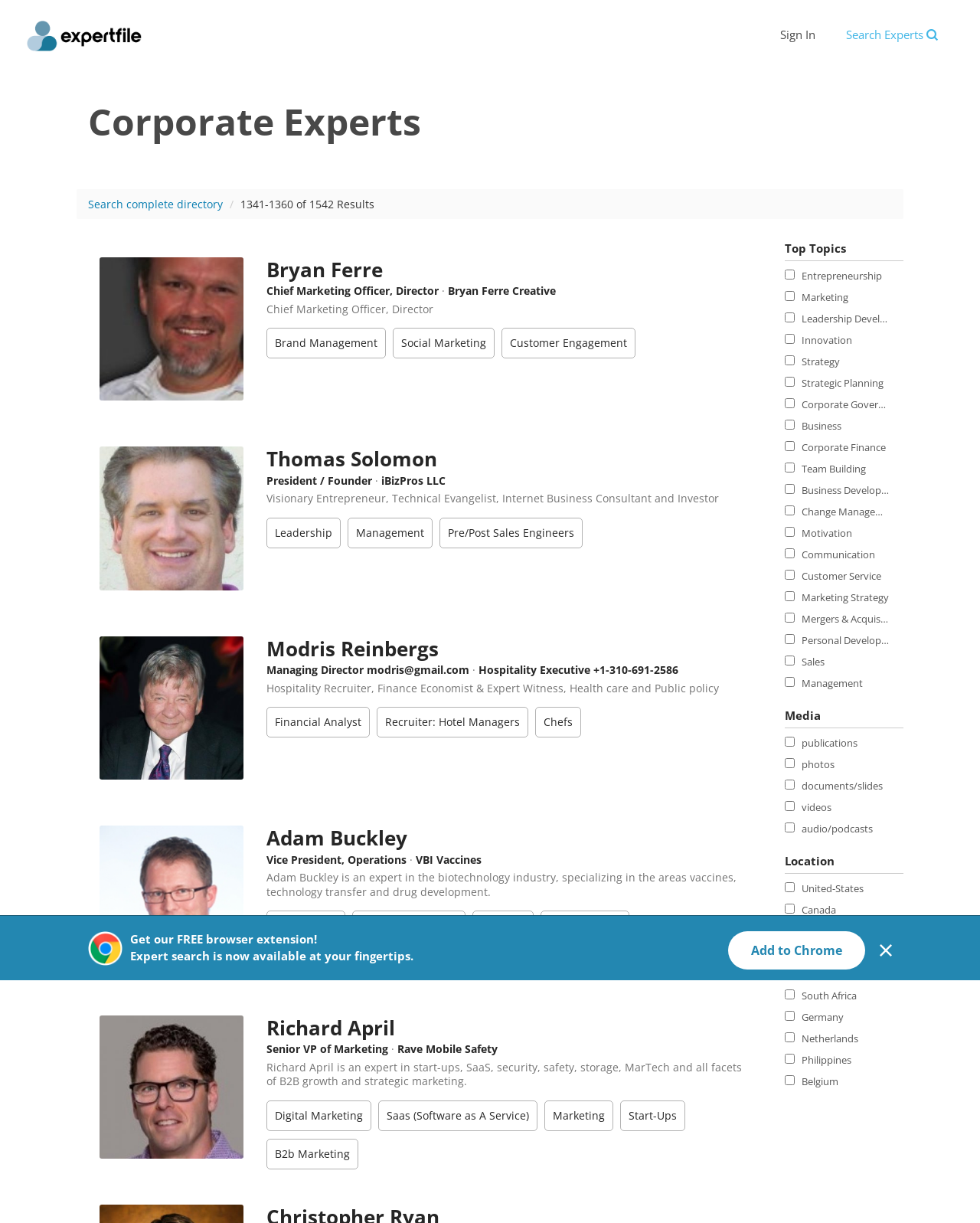What is the topic of the first checkbox?
Based on the image, answer the question with as much detail as possible.

The first checkbox is located under the 'Top Topics' heading, and its label is 'Entrepreneurship', which can be found by looking at the text content of the first link element under the 'Top Topics' heading.